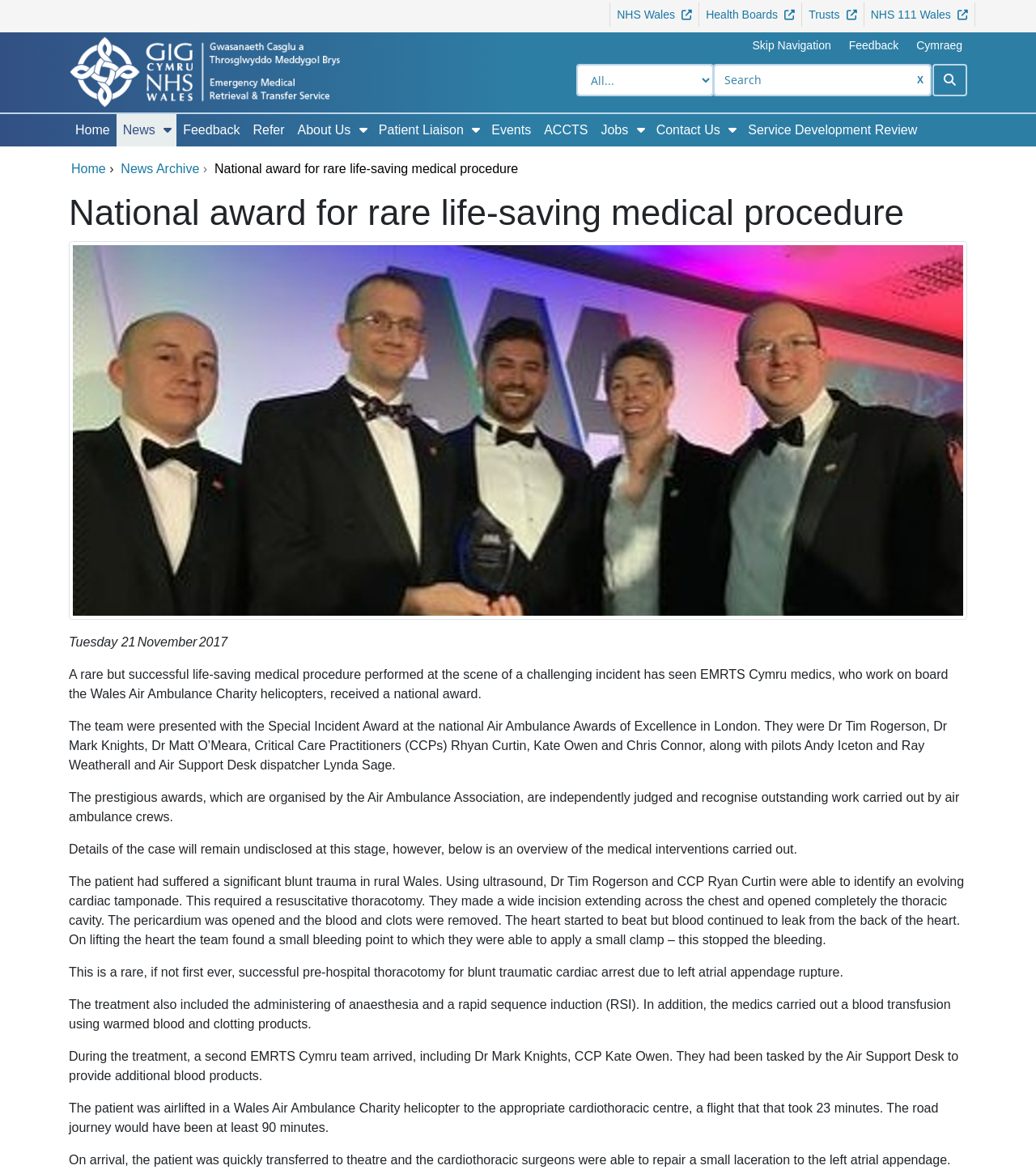Please give a succinct answer to the question in one word or phrase:
What is the name of the charity that operates the helicopters?

Wales Air Ambulance Charity